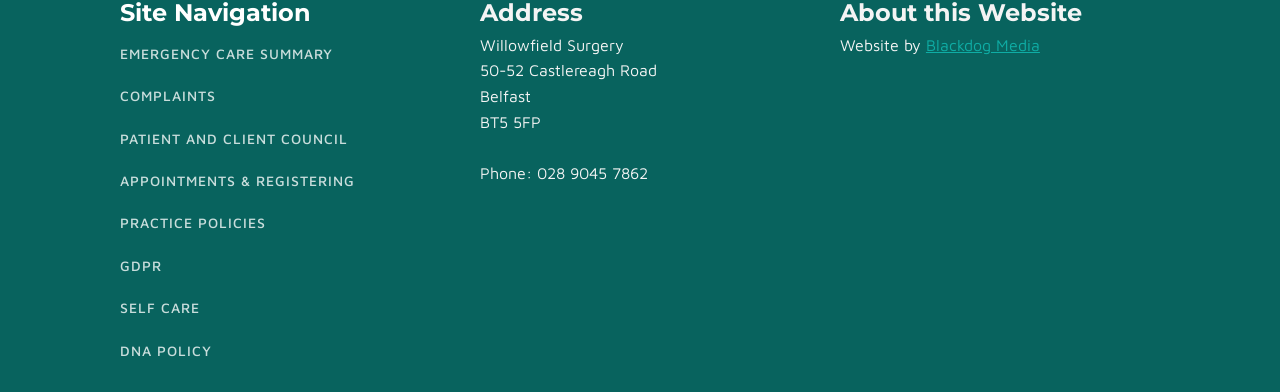What is the name of the surgery?
Look at the image and answer with only one word or phrase.

Willowfield Surgery